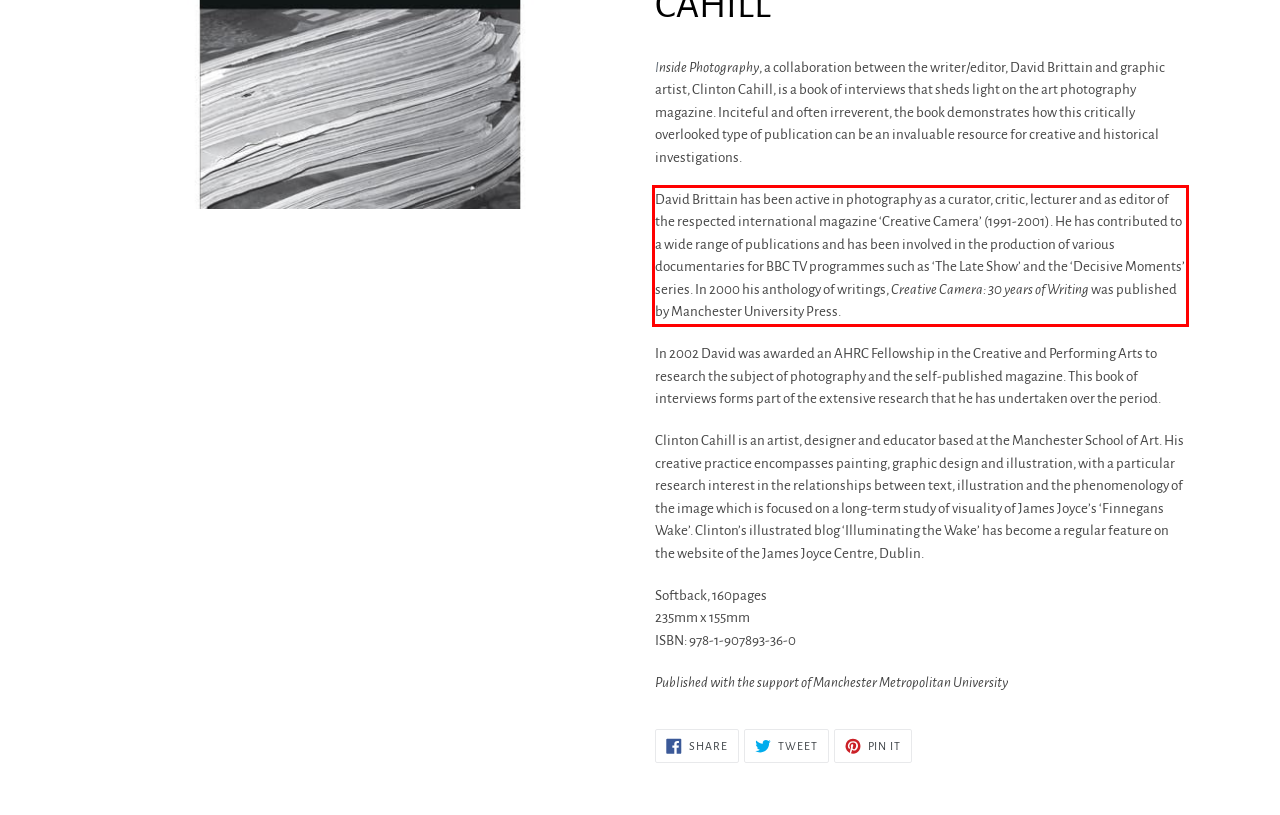Given a screenshot of a webpage, locate the red bounding box and extract the text it encloses.

David Brittain has been active in photography as a curator, critic, lecturer and as editor of the respected international magazine ‘Creative Camera’ (1991-2001). He has contributed to a wide range of publications and has been involved in the production of various documentaries for BBC TV programmes such as ‘The Late Show’ and the ‘Decisive Moments’ series. In 2000 his anthology of writings, Creative Camera: 30 years of Writing was published by Manchester University Press.